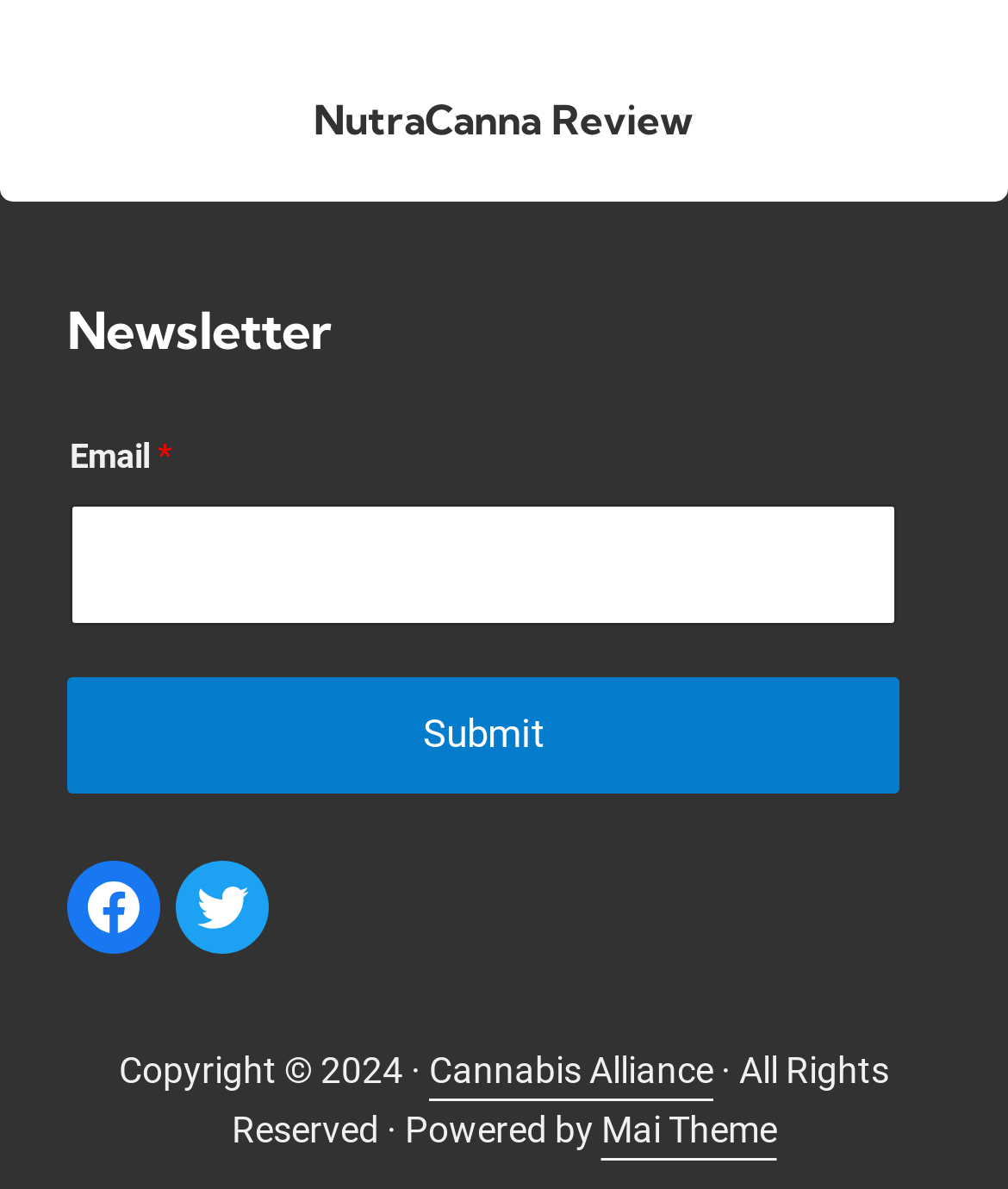What is the name of the theme used?
From the image, respond using a single word or phrase.

Mai Theme